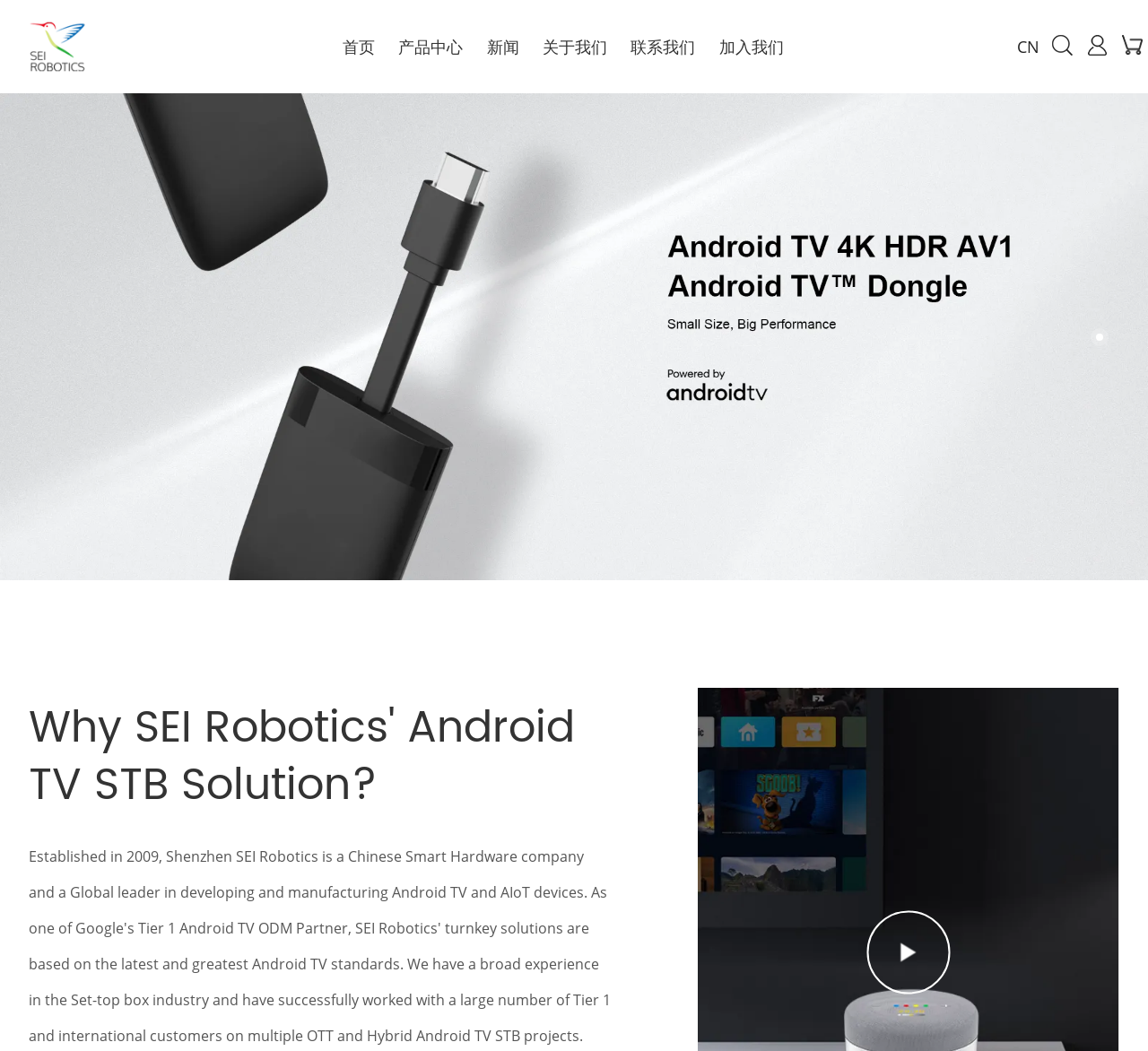Using the description "新闻", locate and provide the bounding box of the UI element.

[0.424, 0.033, 0.452, 0.058]